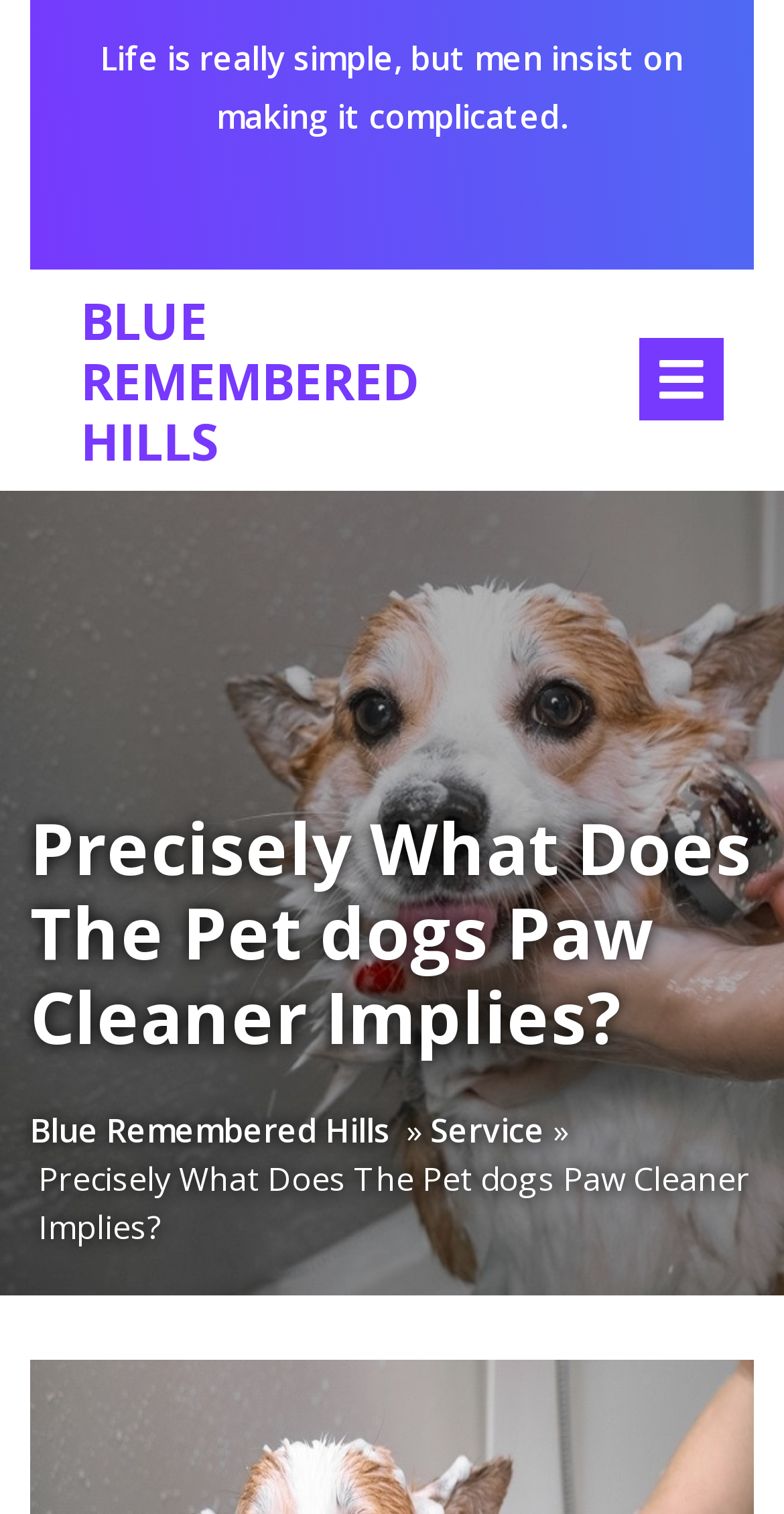Using the image as a reference, answer the following question in as much detail as possible:
Is the menu expanded?

I found the menu element with bounding box coordinates [0.815, 0.223, 0.923, 0.278]. The 'expanded' property of the menu element is set to False, indicating that the menu is not expanded.